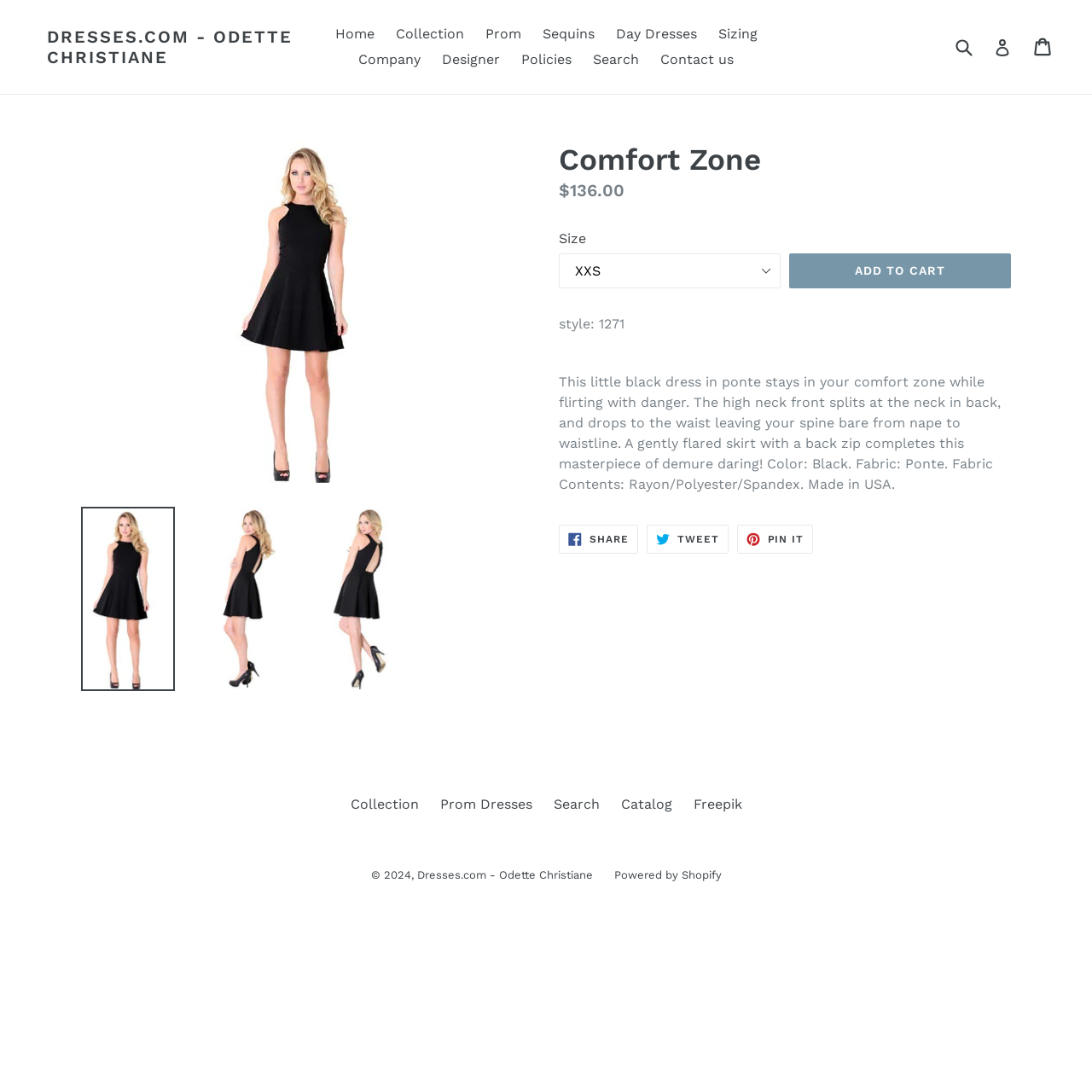Specify the bounding box coordinates for the region that must be clicked to perform the given instruction: "Share on Facebook".

[0.512, 0.48, 0.584, 0.507]